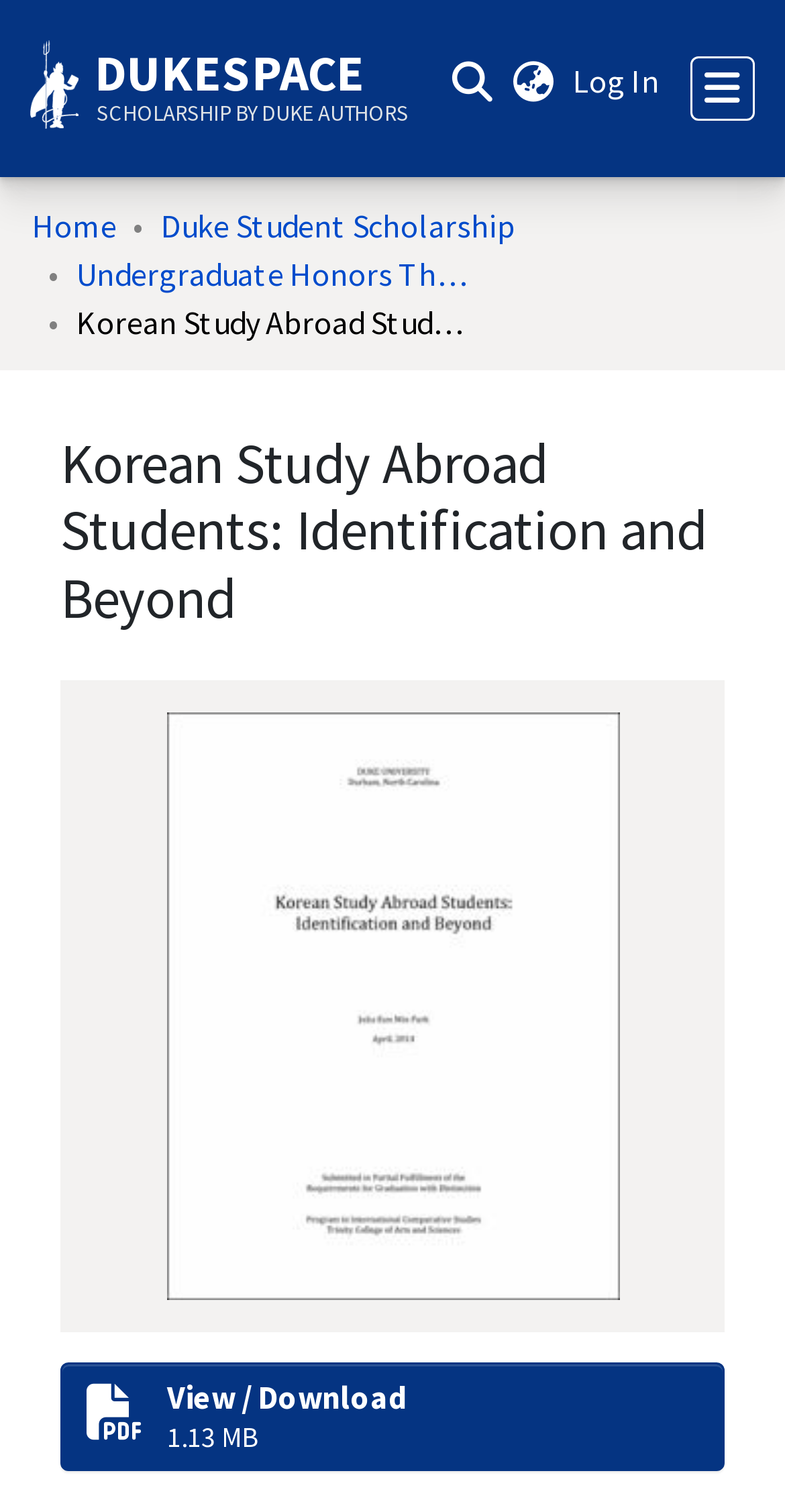What is the file size of the downloadable file?
Answer with a single word or phrase by referring to the visual content.

1.13 MB